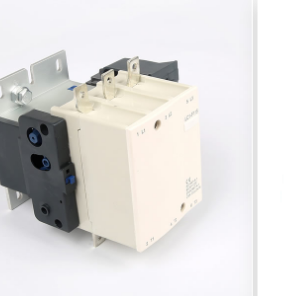Offer a detailed explanation of the image.

The image showcases the LE1-D Magnetic Starter, a key component in electrical motor control systems. This device is designed for effective start and stop operations, enhancing safety and efficiency in various industrial applications. The appearance features a robust design with a combination of gray and cream-colored components, showcasing a clear layout for connection terminals. The LE1-D Magnetic Starter is well-suited for managing electrical loads, offering reliable performance in demanding environments.